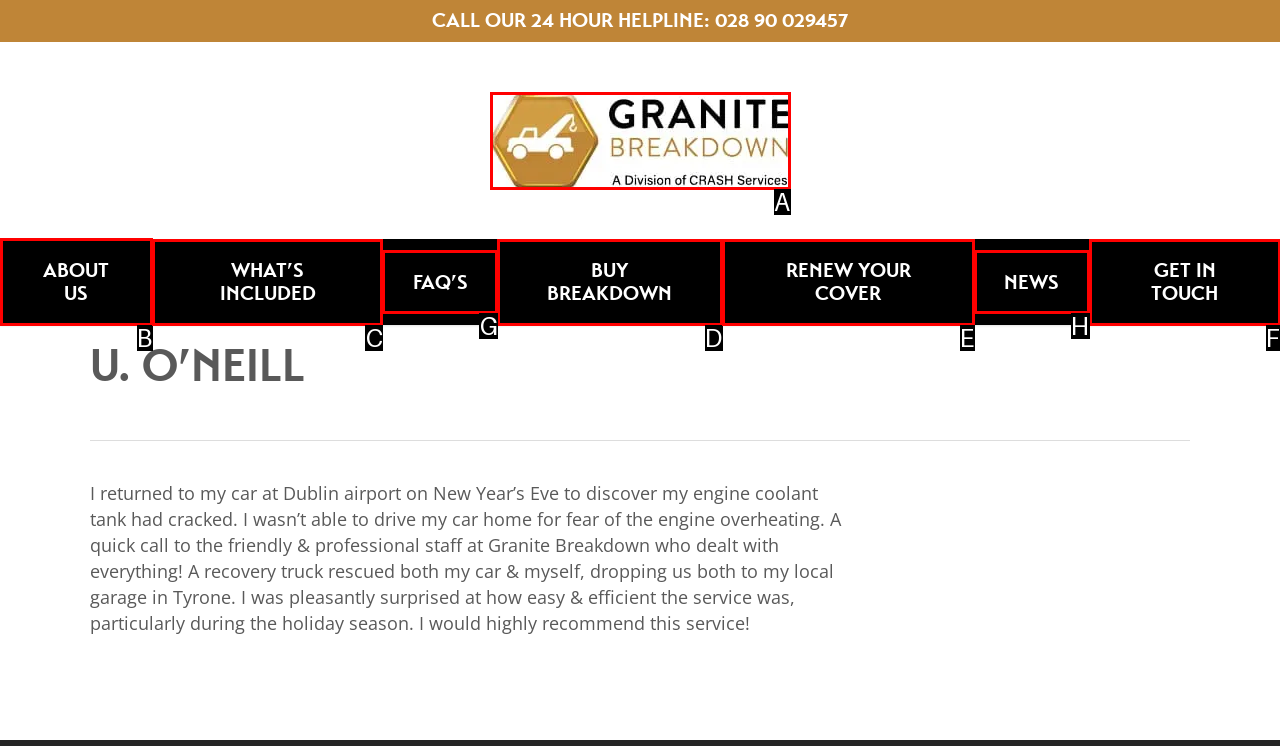Select the letter associated with the UI element you need to click to perform the following action: Visit the ABOUT US page
Reply with the correct letter from the options provided.

B